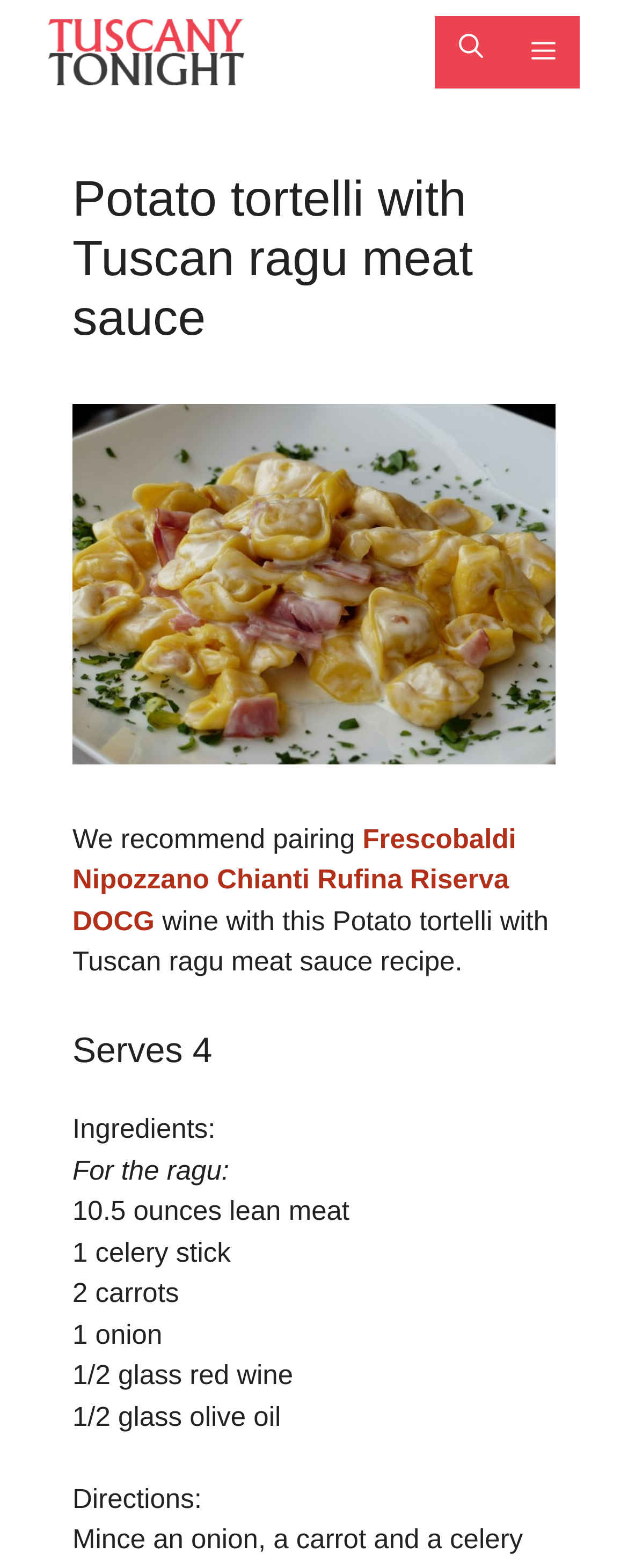What type of wine is recommended to pair with this recipe?
With the help of the image, please provide a detailed response to the question.

I determined the answer by looking at the link element that contains the text 'Frescobaldi Nipozzano Chianti Rufina Riserva DOCG', which is described as a wine pairing recommendation.